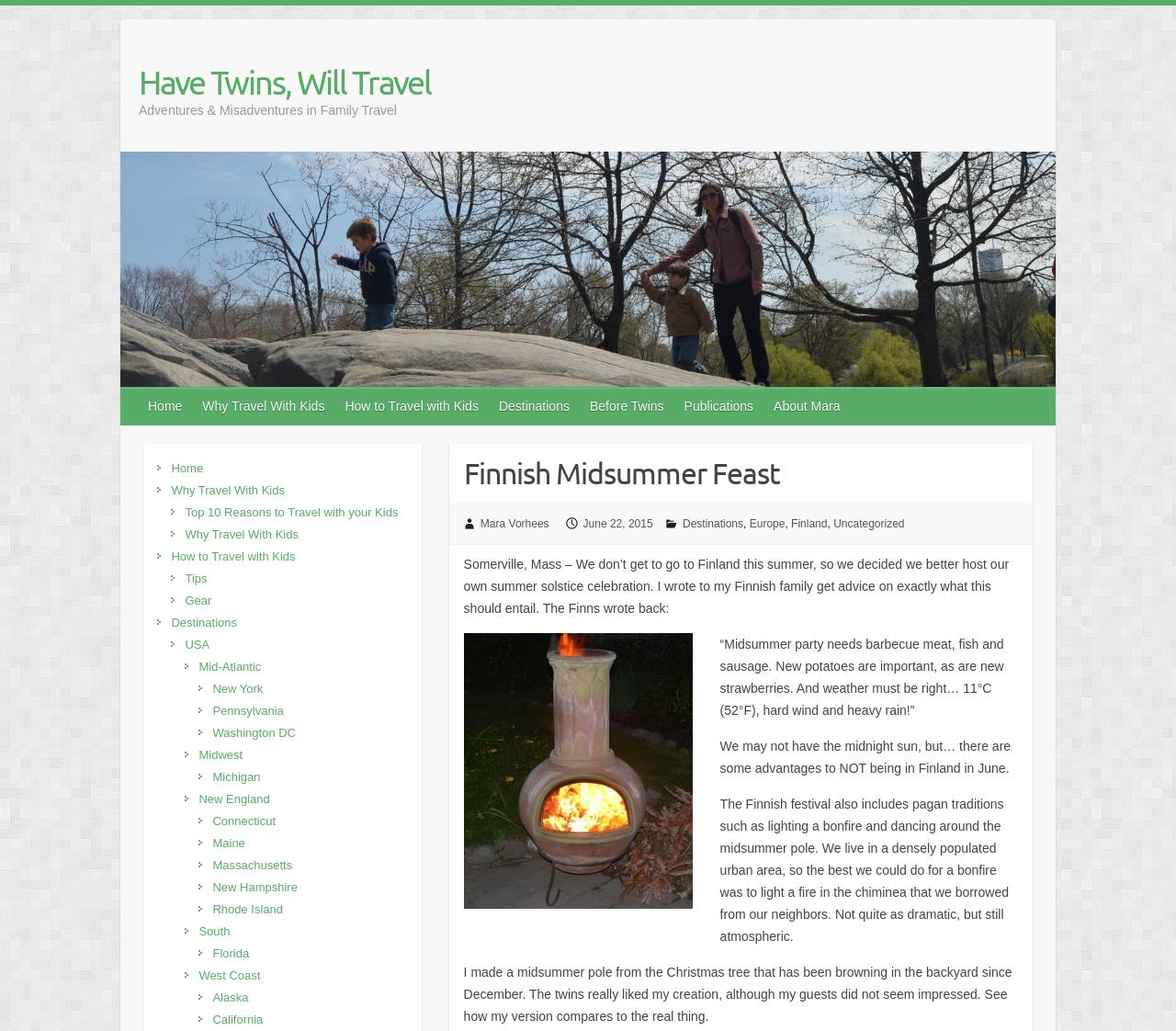What is the date of the blog post?
Based on the screenshot, answer the question with a single word or phrase.

June 22, 2015